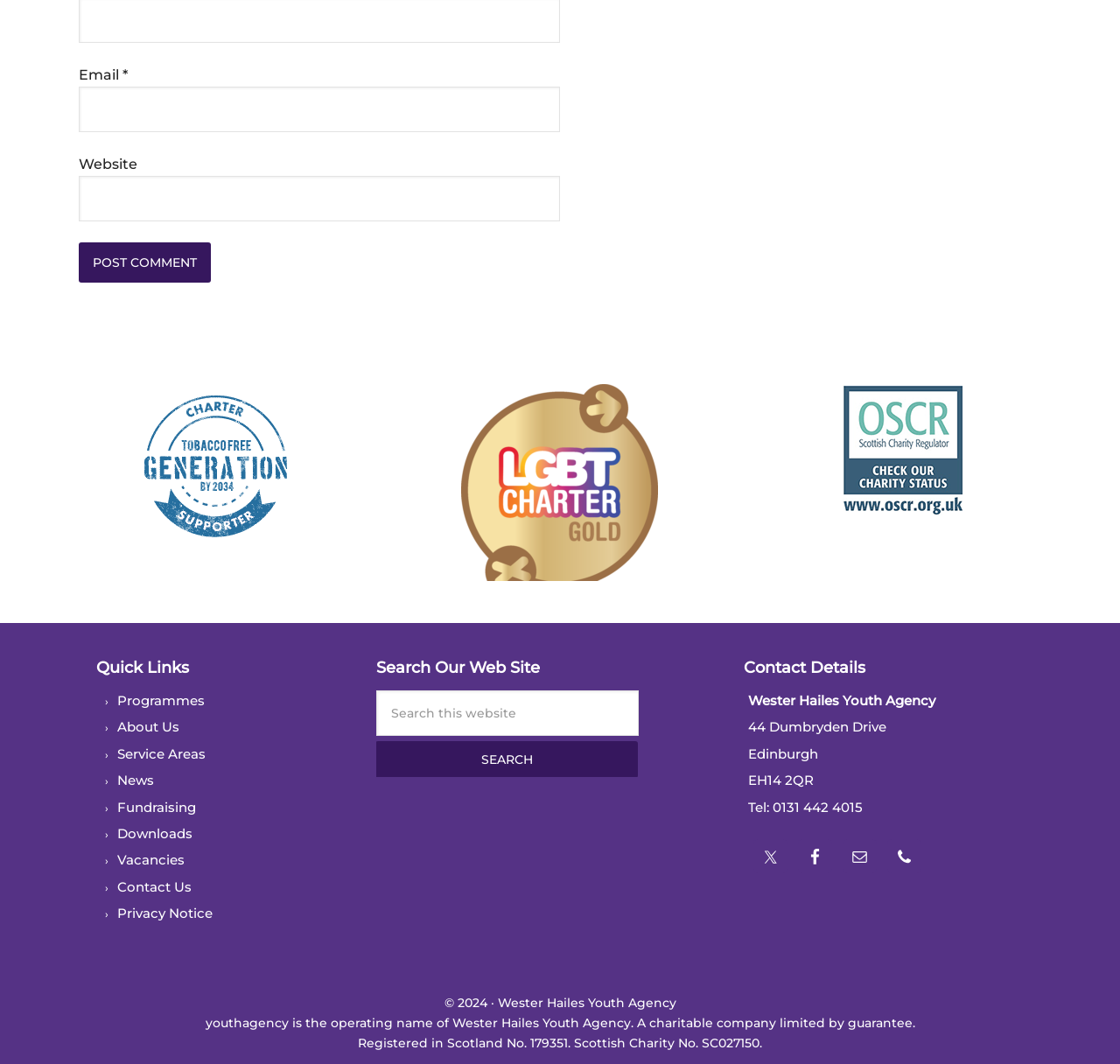Extract the bounding box coordinates for the UI element described as: "Programmes".

[0.105, 0.651, 0.183, 0.666]